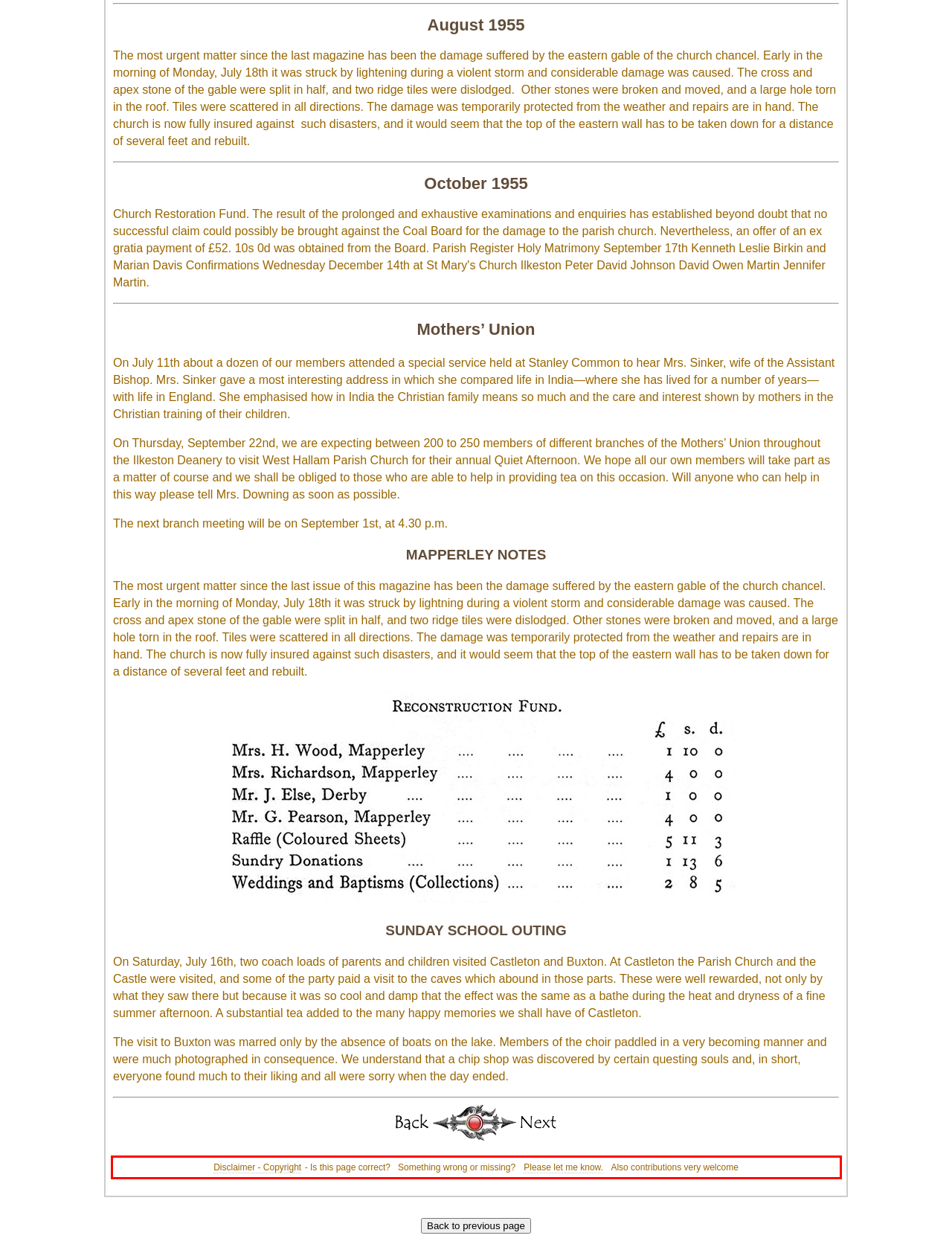Given a webpage screenshot, locate the red bounding box and extract the text content found inside it.

Disclaimer - Copyright - Is this page correct? Something wrong or missing? Please let me know. Also contributions very welcome